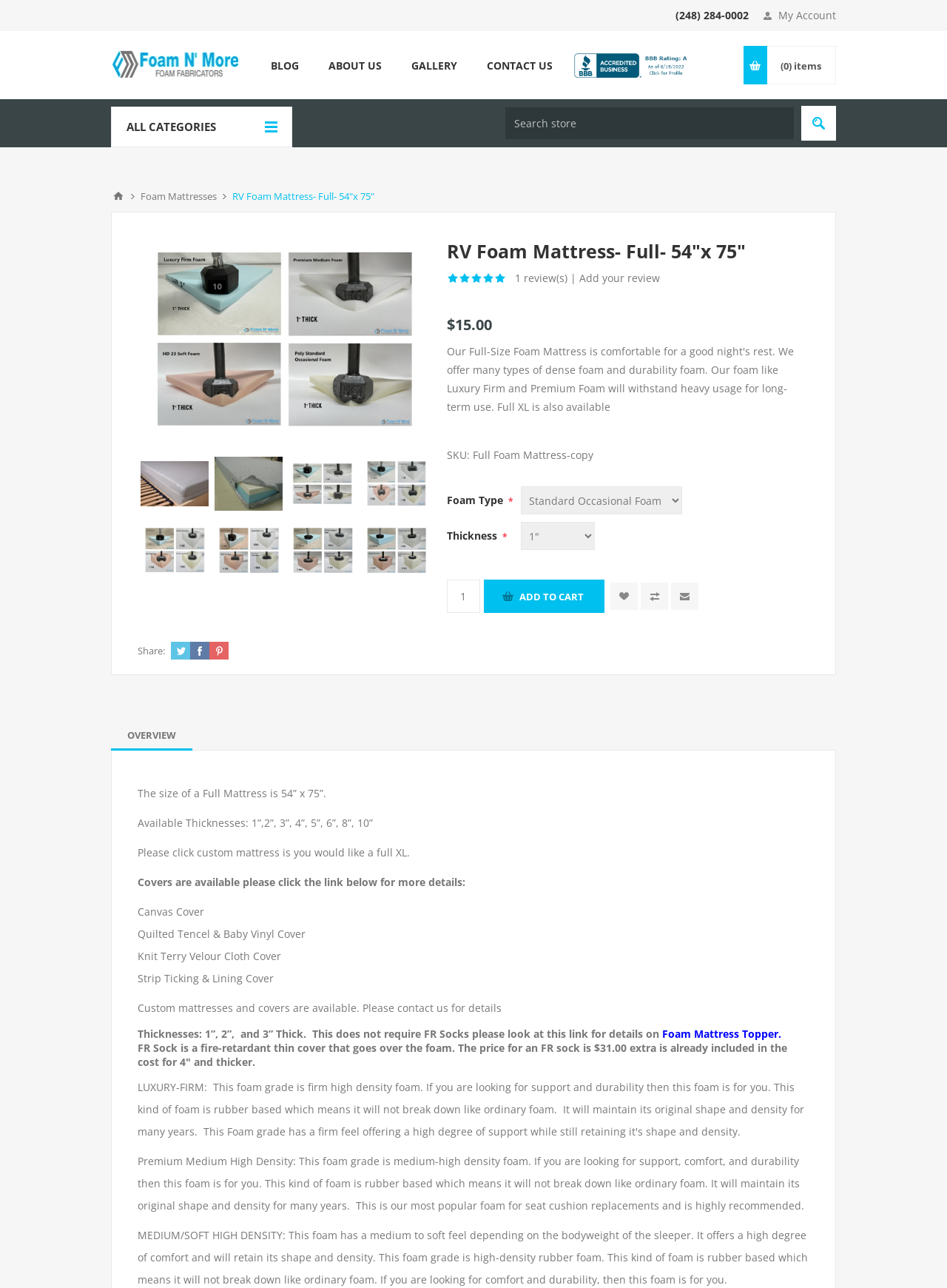Explain the contents of the webpage comprehensively.

This webpage is about a full-size foam mattress, specifically an RV foam mattress with dimensions 54"x 75". At the top of the page, there is a navigation menu with links to "My Account", a phone number, and a search bar. Below the navigation menu, there are several links to different categories, including "Home", "Foam Mattresses", and "ALL CATEGORIES".

The main content of the page is dedicated to the RV foam mattress, with a large image of the product displayed prominently. There are several smaller images of the mattress scattered throughout the page, likely showcasing different angles or features of the product.

To the right of the main image, there is a section with product details, including a heading with the product name, a rating system with one review, and a price of $15.00. Below this section, there is a description list with details about the foam type and thickness of the mattress.

Further down the page, there is a section with buttons to add the product to a cart, wishlist, or compare list, as well as a button to email a friend about the product. There is also a section with social media links to share the product.

The page also has a tab list with multiple tabs, including an "OVERVIEW" tab that is currently selected. The overview tab contains a detailed description of the product, including its size, available thicknesses, and information about custom mattresses and covers.

Overall, the webpage is focused on providing detailed information about the RV foam mattress, with multiple images, product details, and a detailed description.